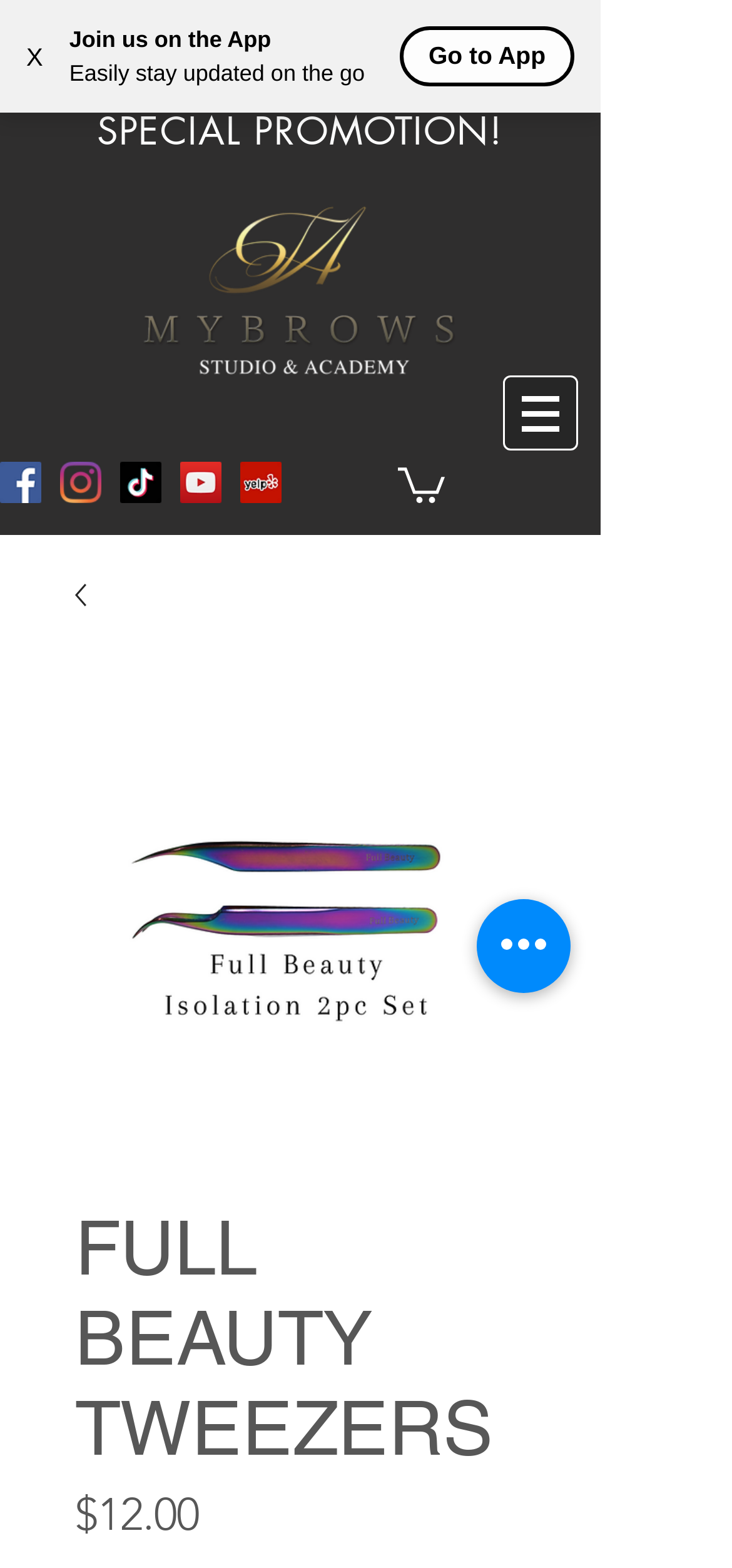Using the description "aria-label="Yelp Social Icon"", locate and provide the bounding box of the UI element.

[0.328, 0.294, 0.385, 0.321]